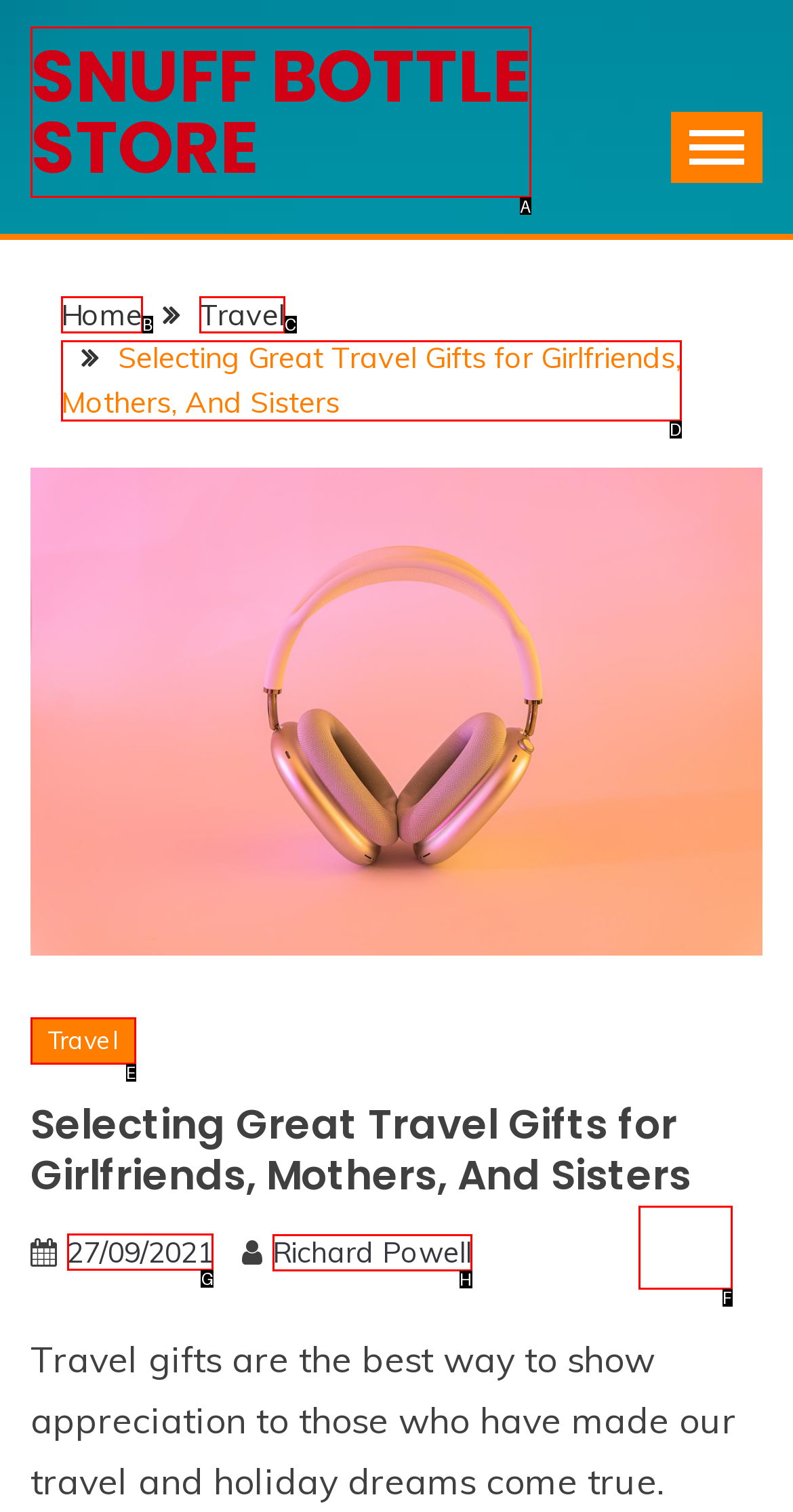Determine the letter of the element I should select to fulfill the following instruction: check date of article. Just provide the letter.

G